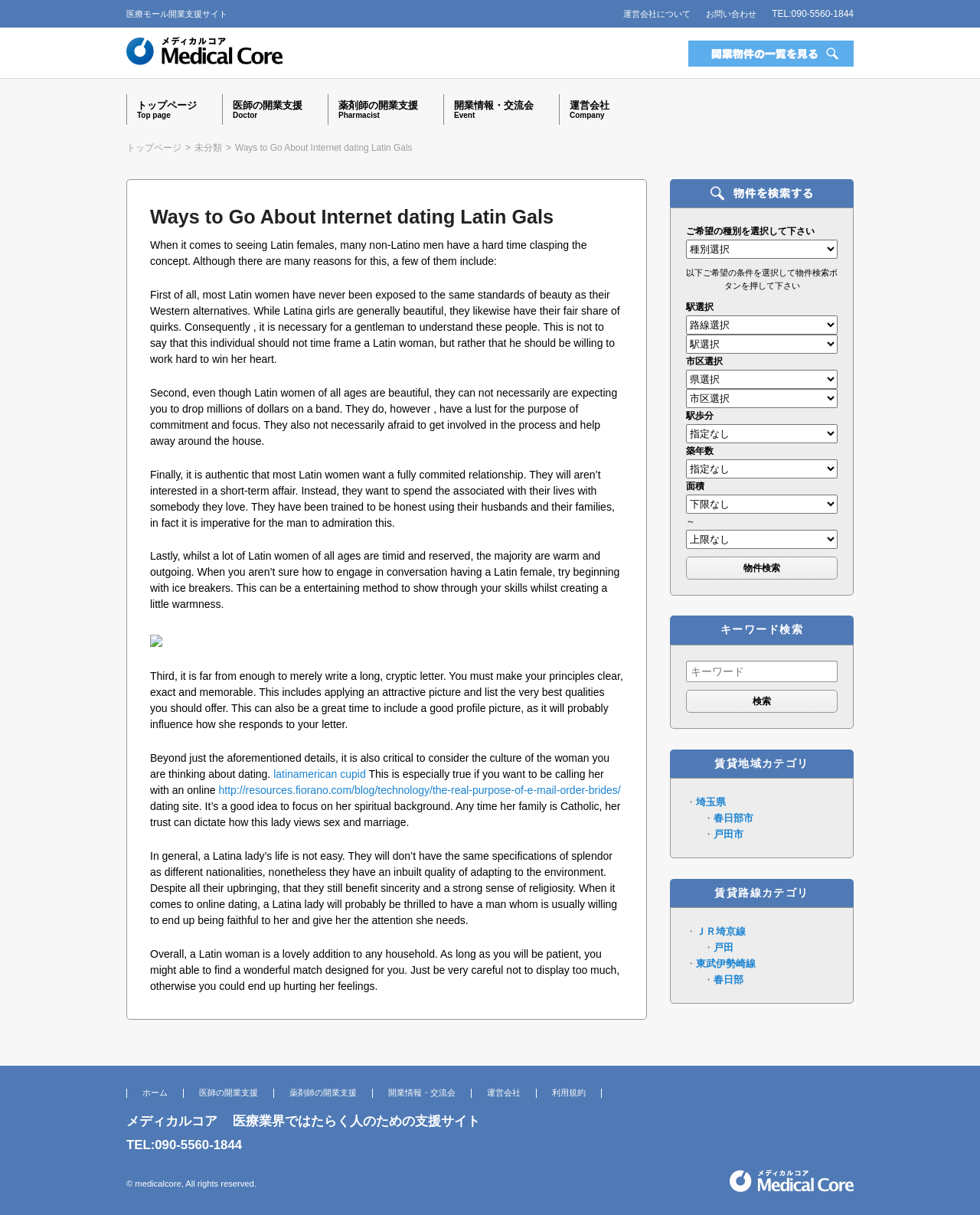Could you highlight the region that needs to be clicked to execute the instruction: "Search for a keyword"?

[0.7, 0.544, 0.855, 0.562]